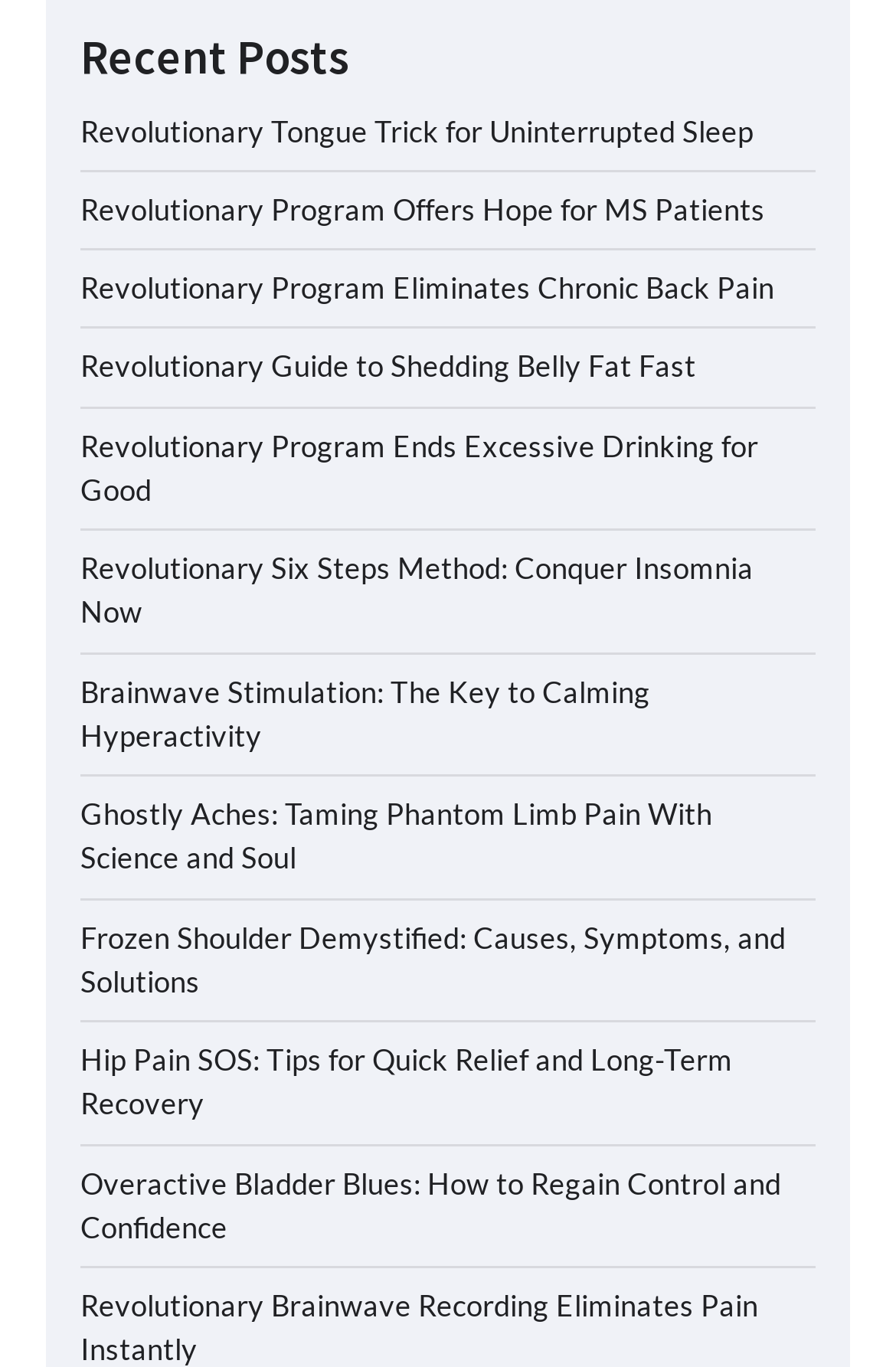Pinpoint the bounding box coordinates of the area that should be clicked to complete the following instruction: "Explore Revolutionary Program Eliminates Chronic Back Pain". The coordinates must be given as four float numbers between 0 and 1, i.e., [left, top, right, bottom].

[0.09, 0.197, 0.864, 0.224]